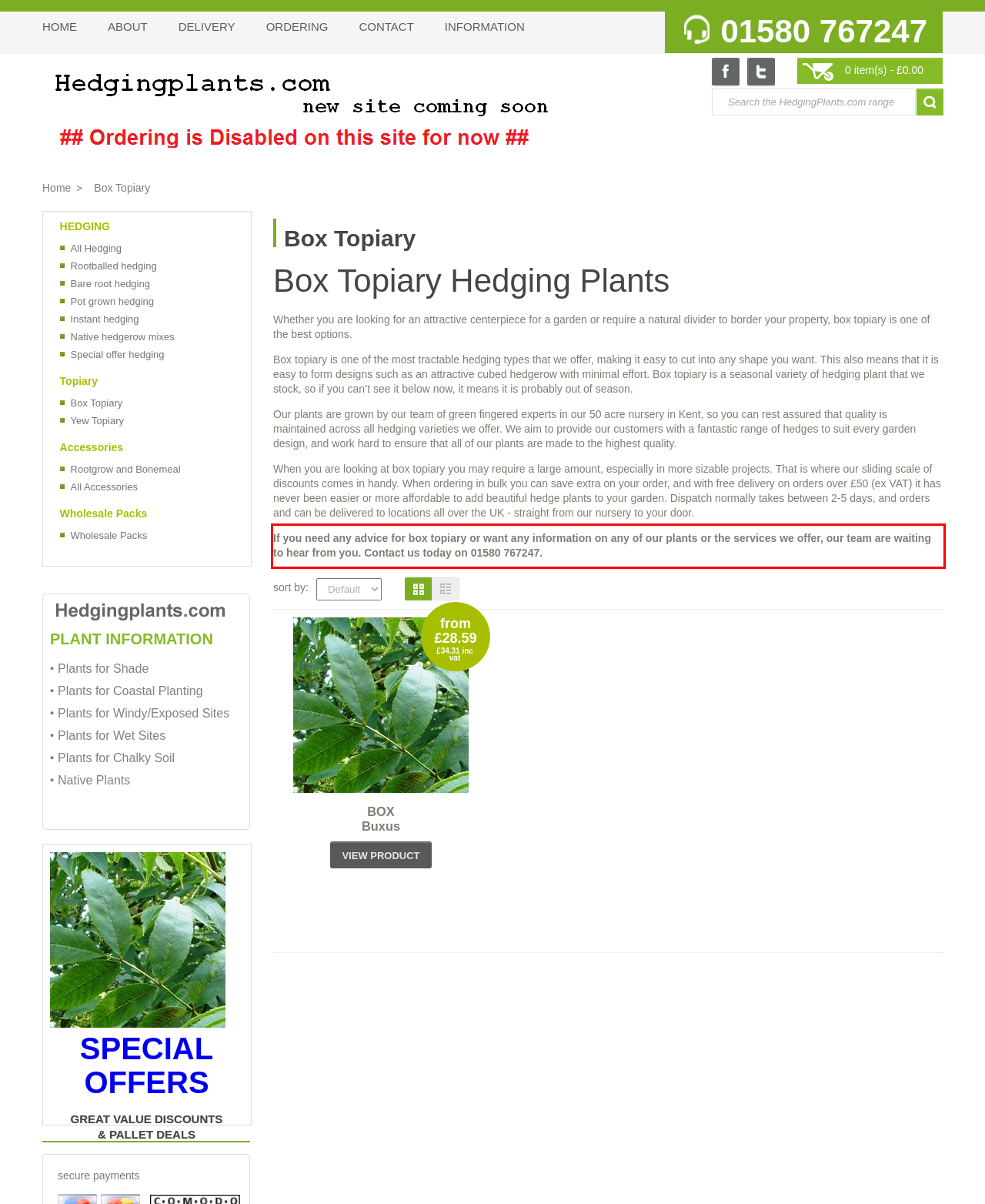You have a screenshot of a webpage with a red bounding box. Use OCR to generate the text contained within this red rectangle.

If you need any advice for box topiary or want any information on any of our plants or the services we offer, our team are waiting to hear from you. Contact us today on 01580 767247.